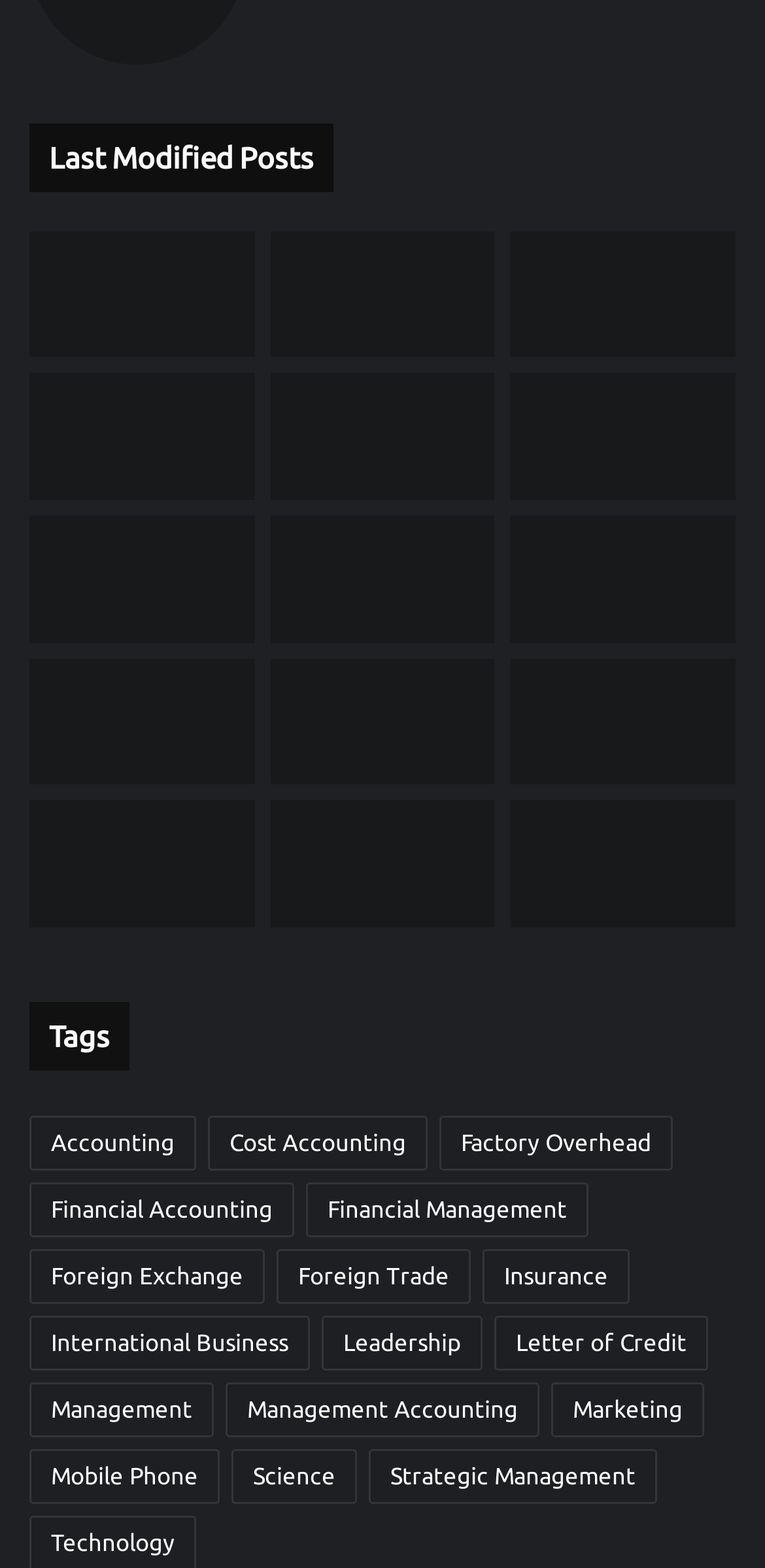Kindly provide the bounding box coordinates of the section you need to click on to fulfill the given instruction: "Check 'What Are Shopping Goods With Examples'".

[0.353, 0.238, 0.647, 0.319]